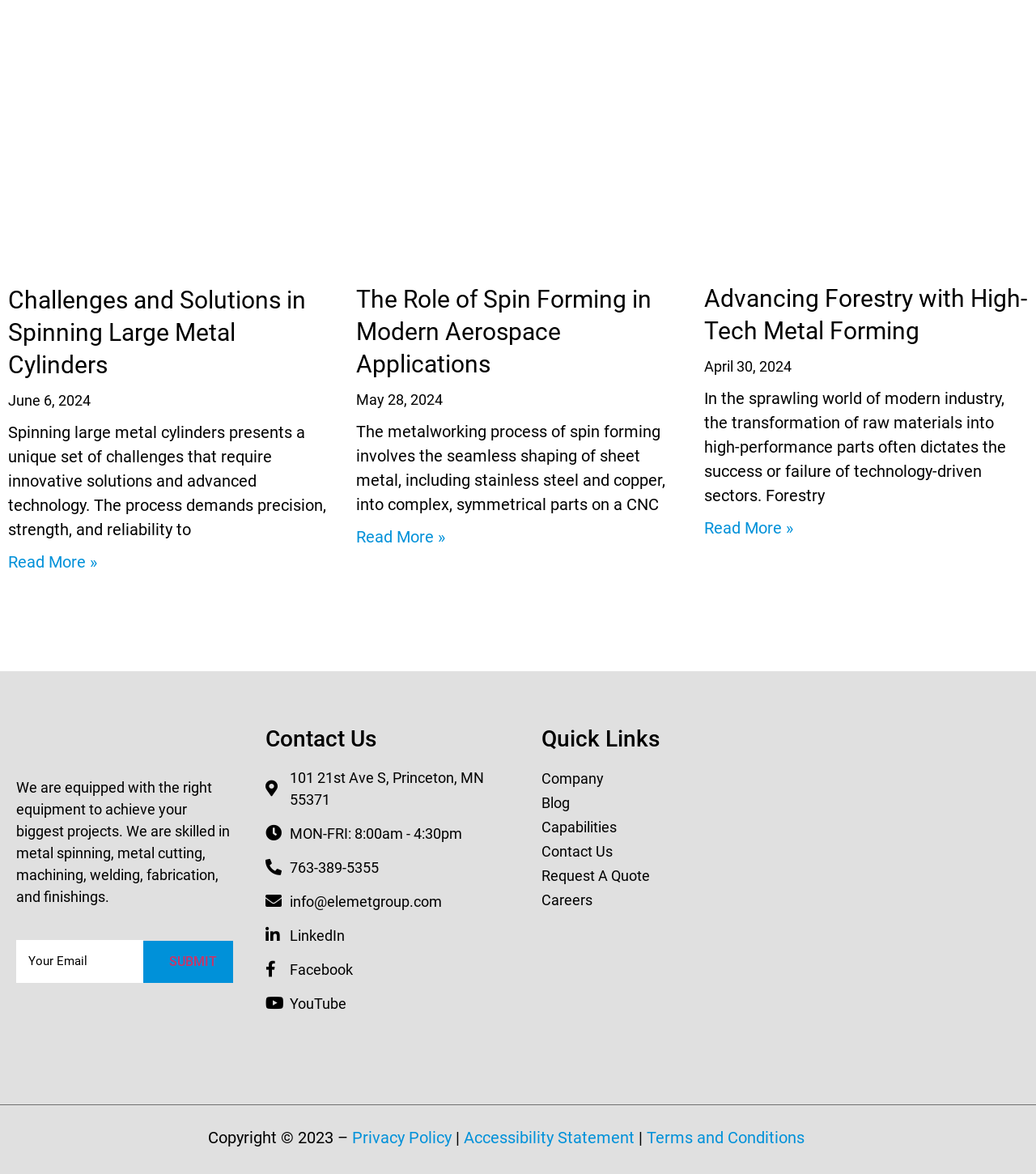What is the company's phone number?
Please craft a detailed and exhaustive response to the question.

I found the company's phone number by looking at the 'Contact Us' section, where it is explicitly stated as '763-389-5355'.